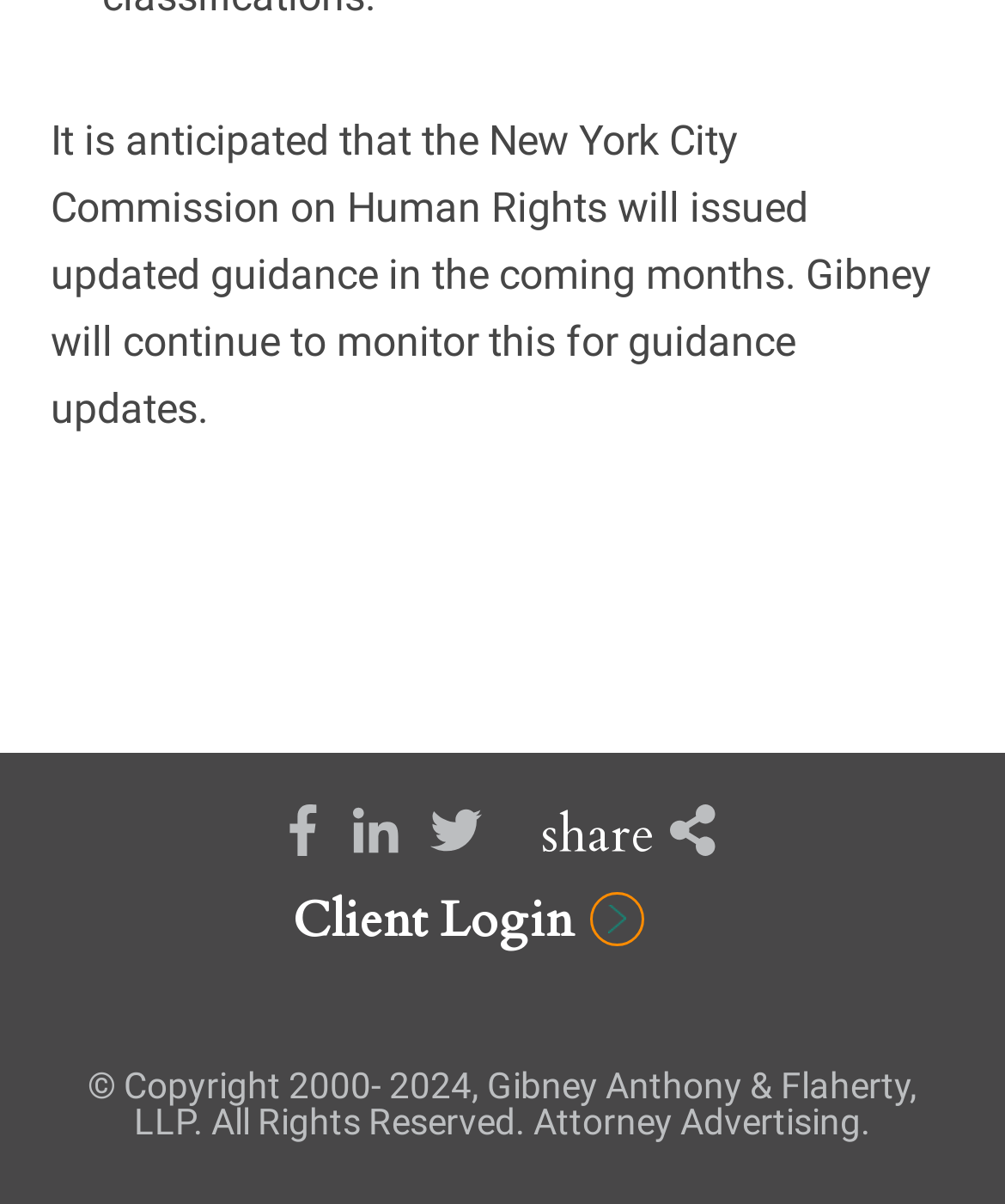Can you give a comprehensive explanation to the question given the content of the image?
What is the purpose of the 'Client Login' link?

The 'Client Login' link is located at the bottom of the page, and its purpose is to allow clients to login to their accounts or access client-specific information.